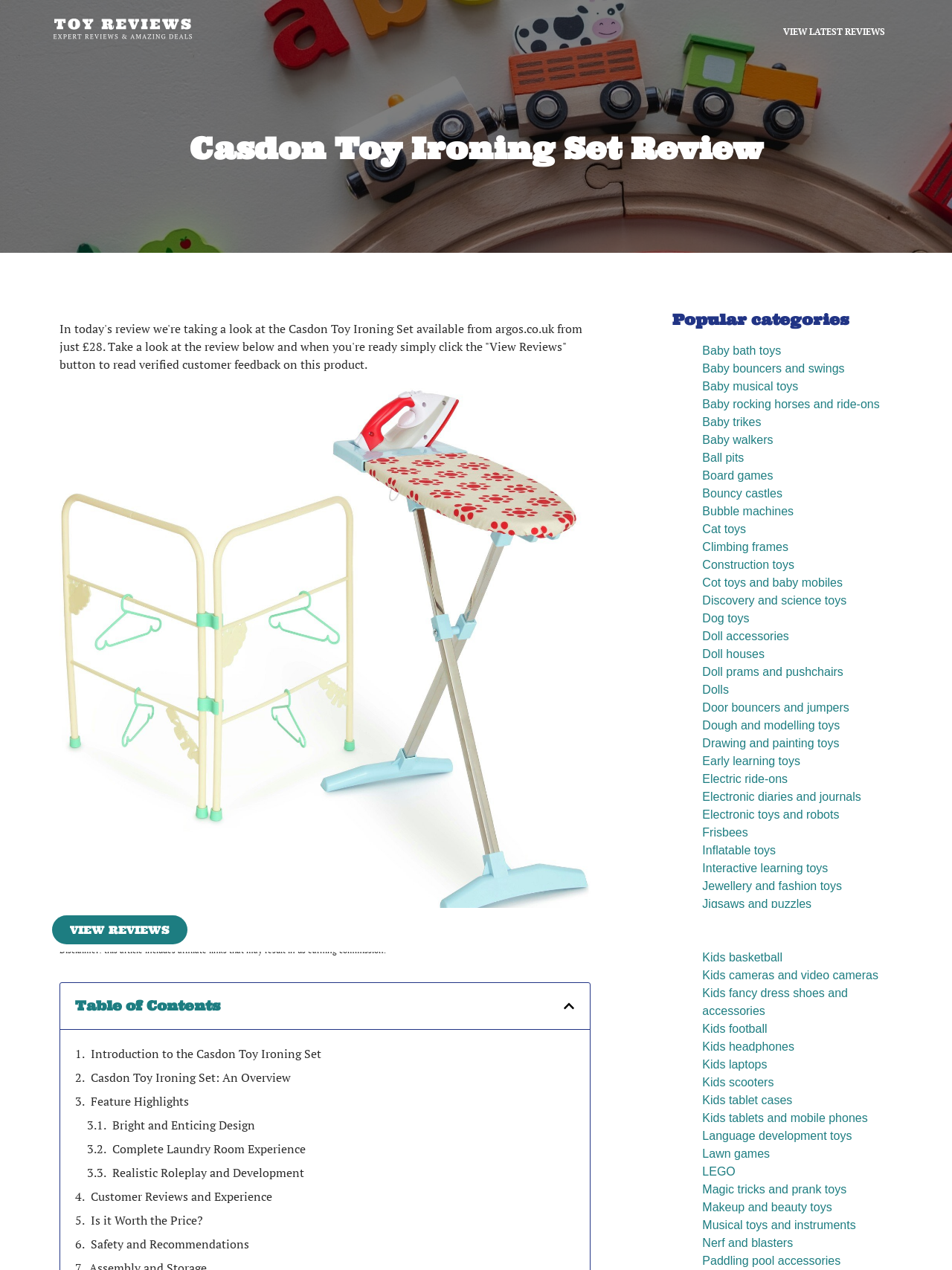Use one word or a short phrase to answer the question provided: 
What is the name of the toy set being reviewed?

Casdon Toy Ironing Set